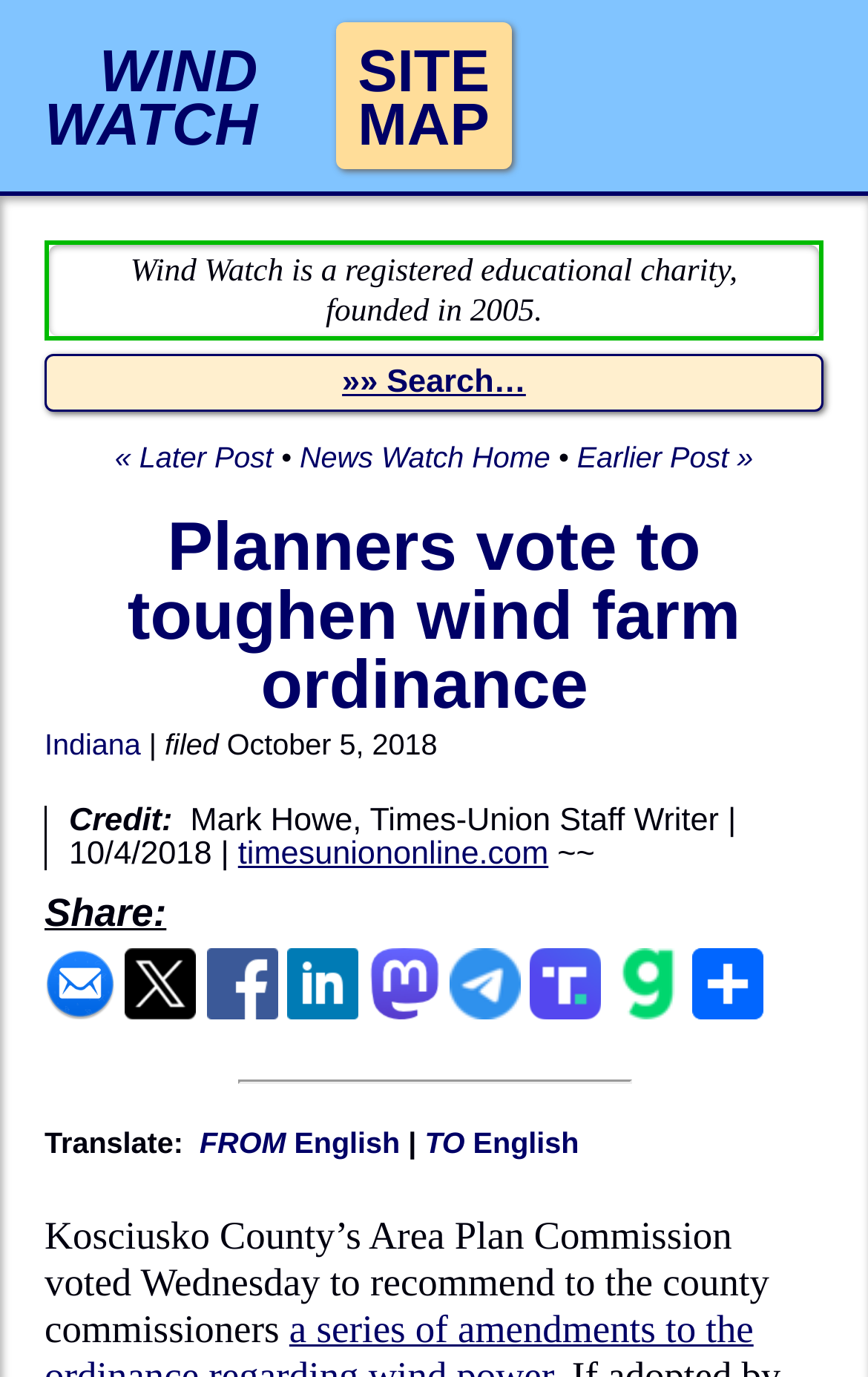Give a short answer to this question using one word or a phrase:
What is the topic of the news article?

Wind farm ordinance